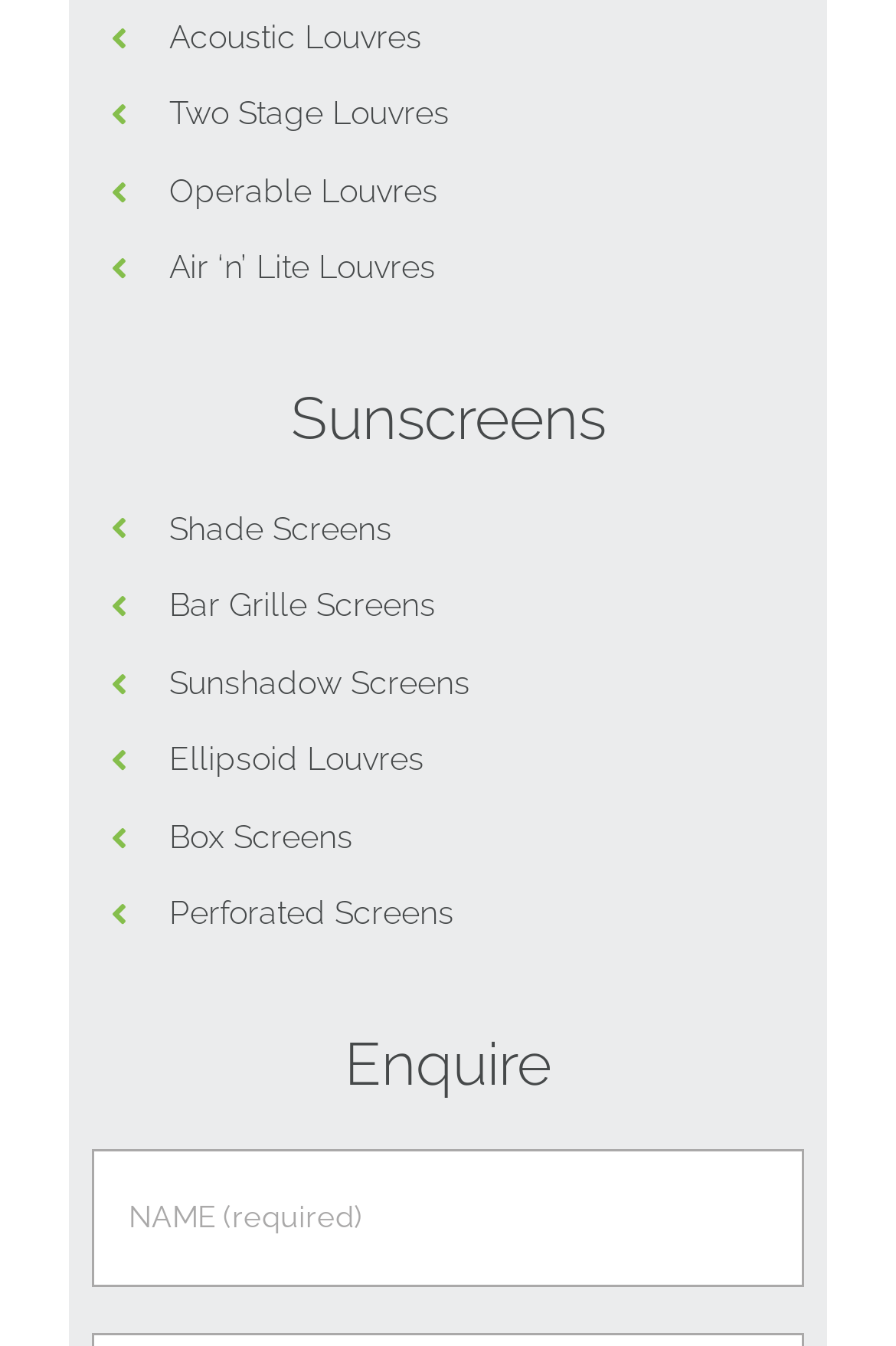Determine the coordinates of the bounding box for the clickable area needed to execute this instruction: "Enter your name".

[0.103, 0.853, 0.897, 0.956]